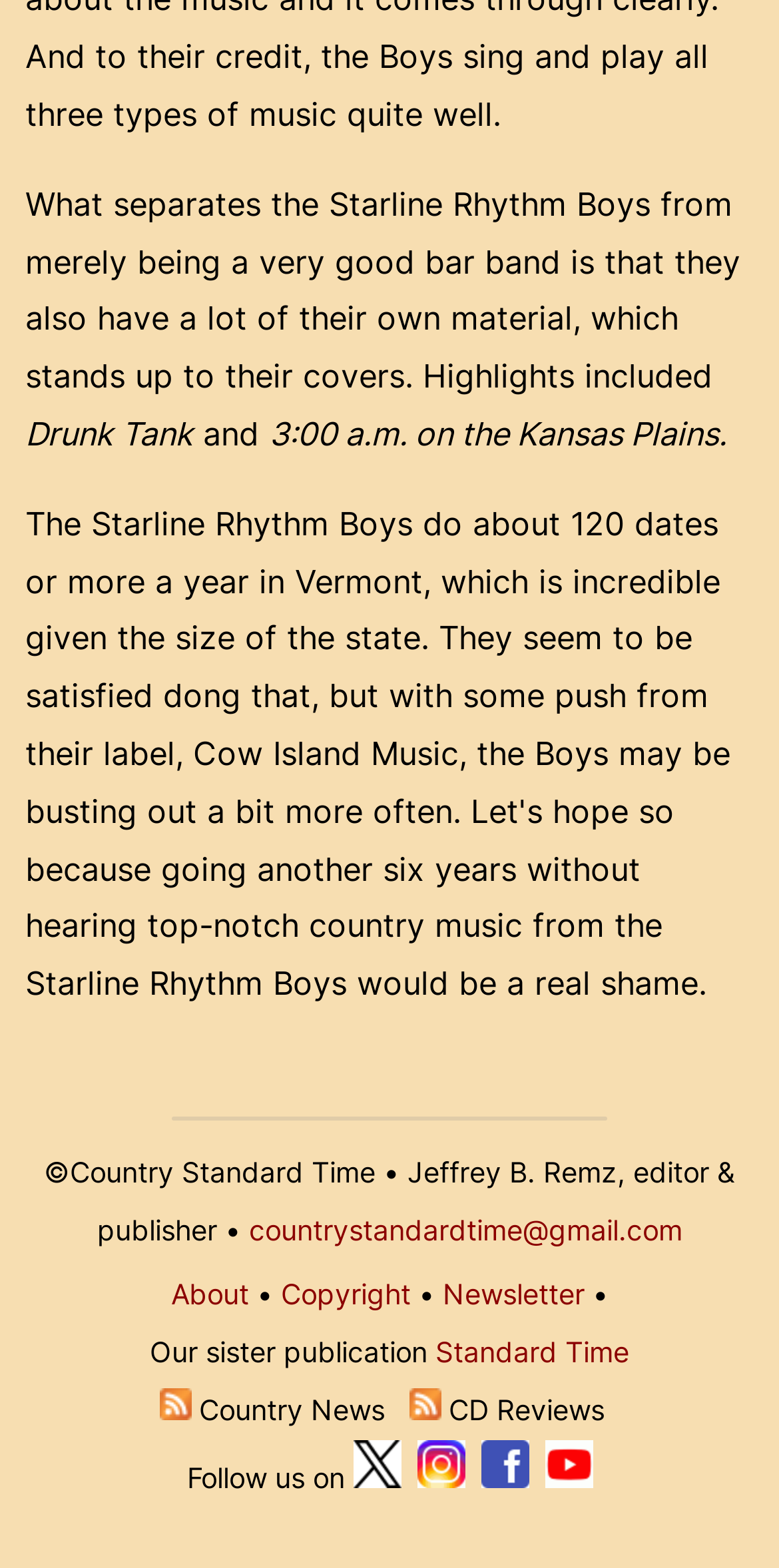Determine the bounding box for the UI element described here: "machadoffice@gsamusic.com".

None